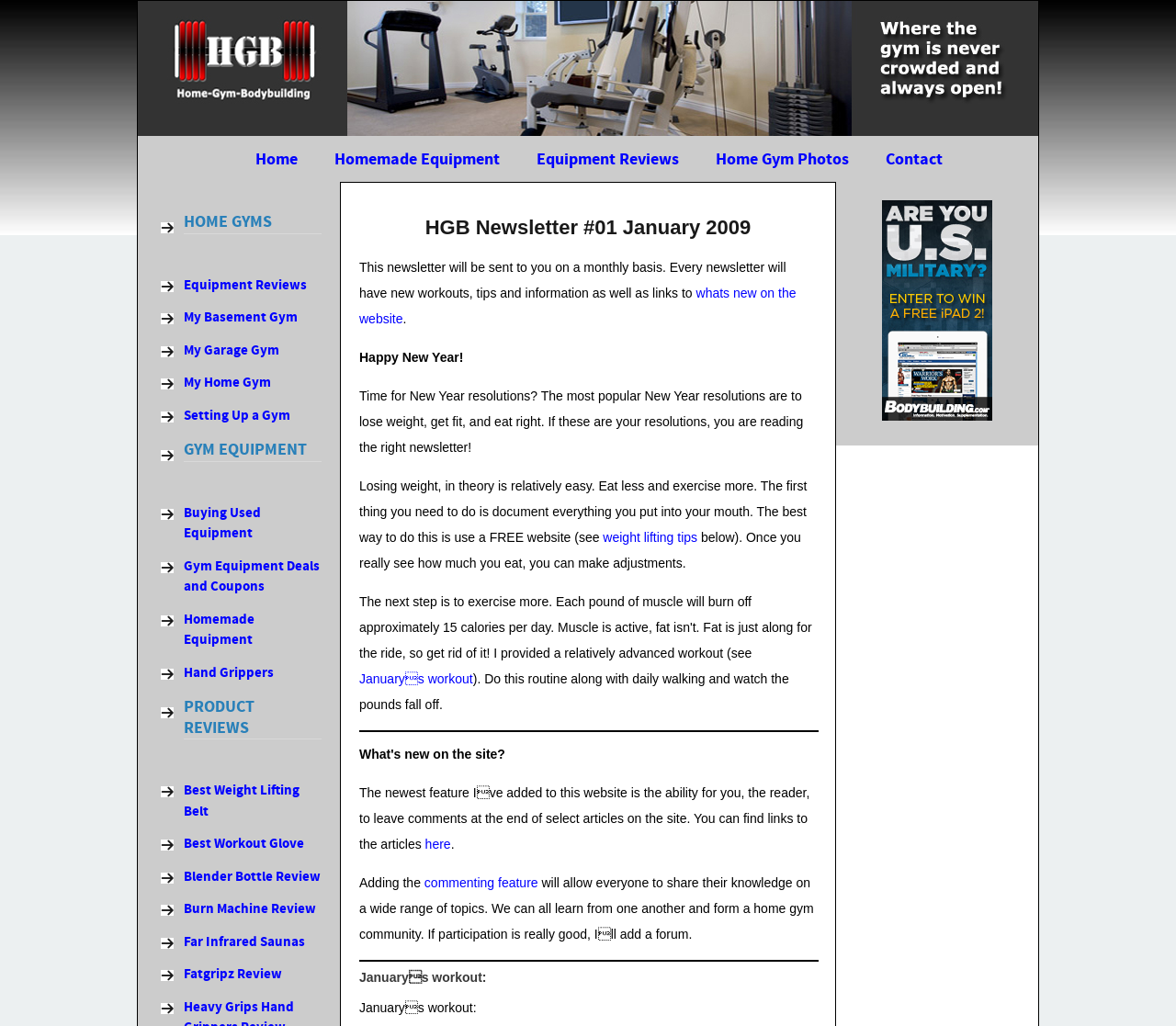Can you extract the headline from the webpage for me?

HGB Newsletter #01 January 2009